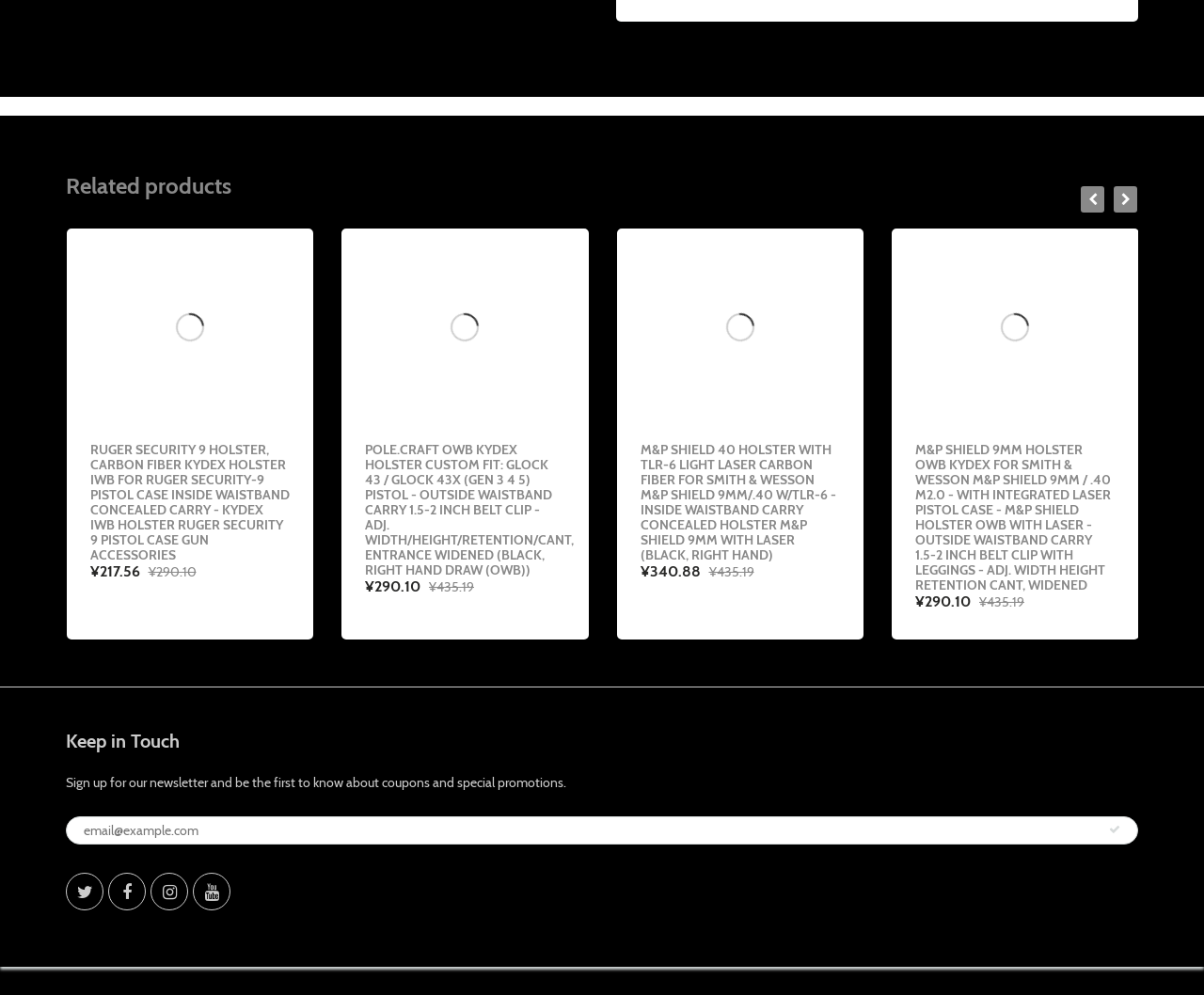What is the theme of the products on this webpage?
Provide a fully detailed and comprehensive answer to the question.

The webpage appears to be showcasing various products related to gun holsters. Each product is a type of holster designed for a specific gun model, such as Glock 43 or Sig Sauer P365XL. The products are displayed with their descriptions, prices, and images, suggesting that the webpage is an e-commerce platform selling gun holsters.